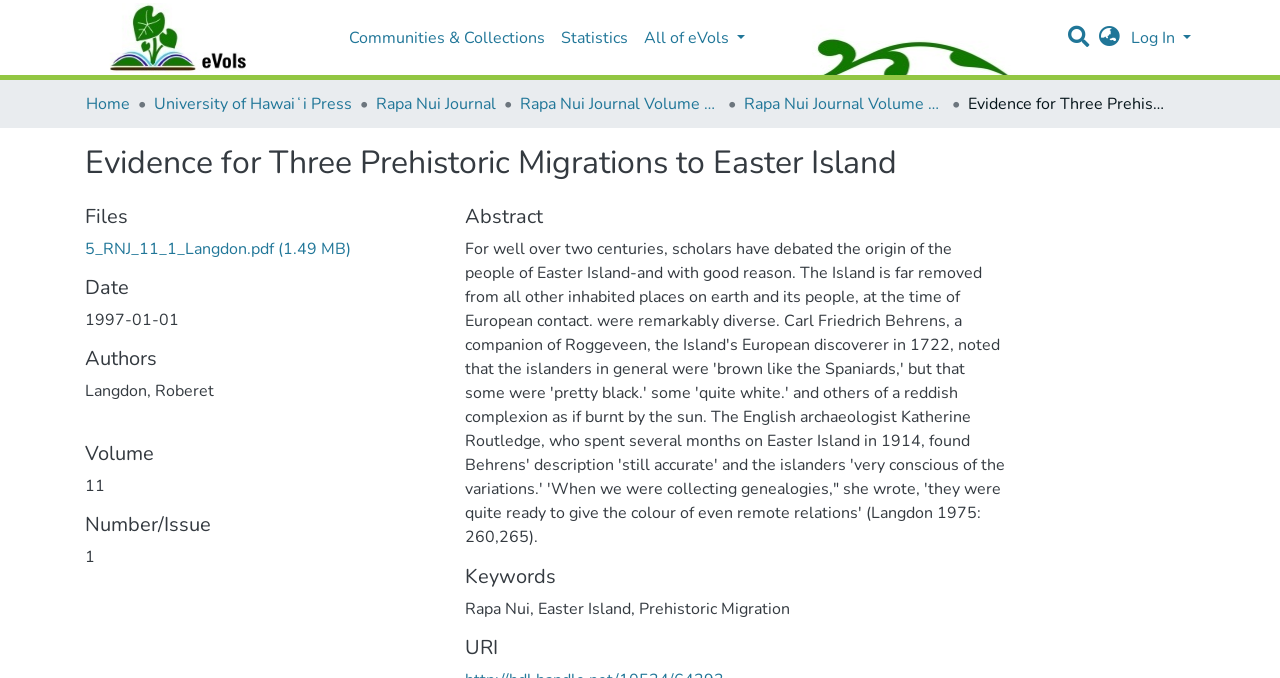Identify the coordinates of the bounding box for the element that must be clicked to accomplish the instruction: "Download the PDF file".

[0.066, 0.352, 0.274, 0.384]